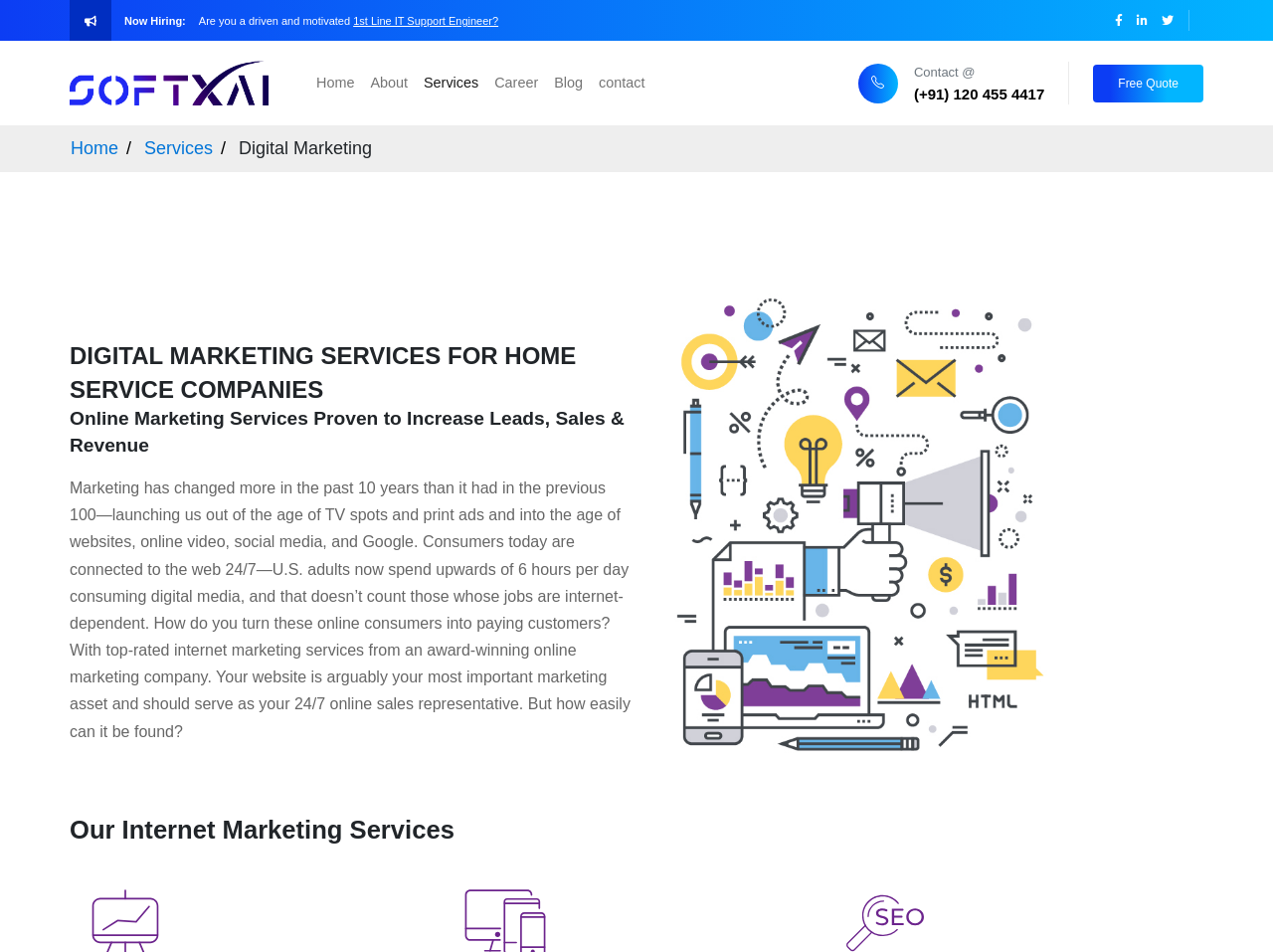Based on the image, provide a detailed and complete answer to the question: 
What is the company looking for in a job candidate?

I found this by looking at the static text 'Are you a driven and motivated' which is located near the 'Now Hiring:' text, indicating that the company is looking for these qualities in a job candidate.